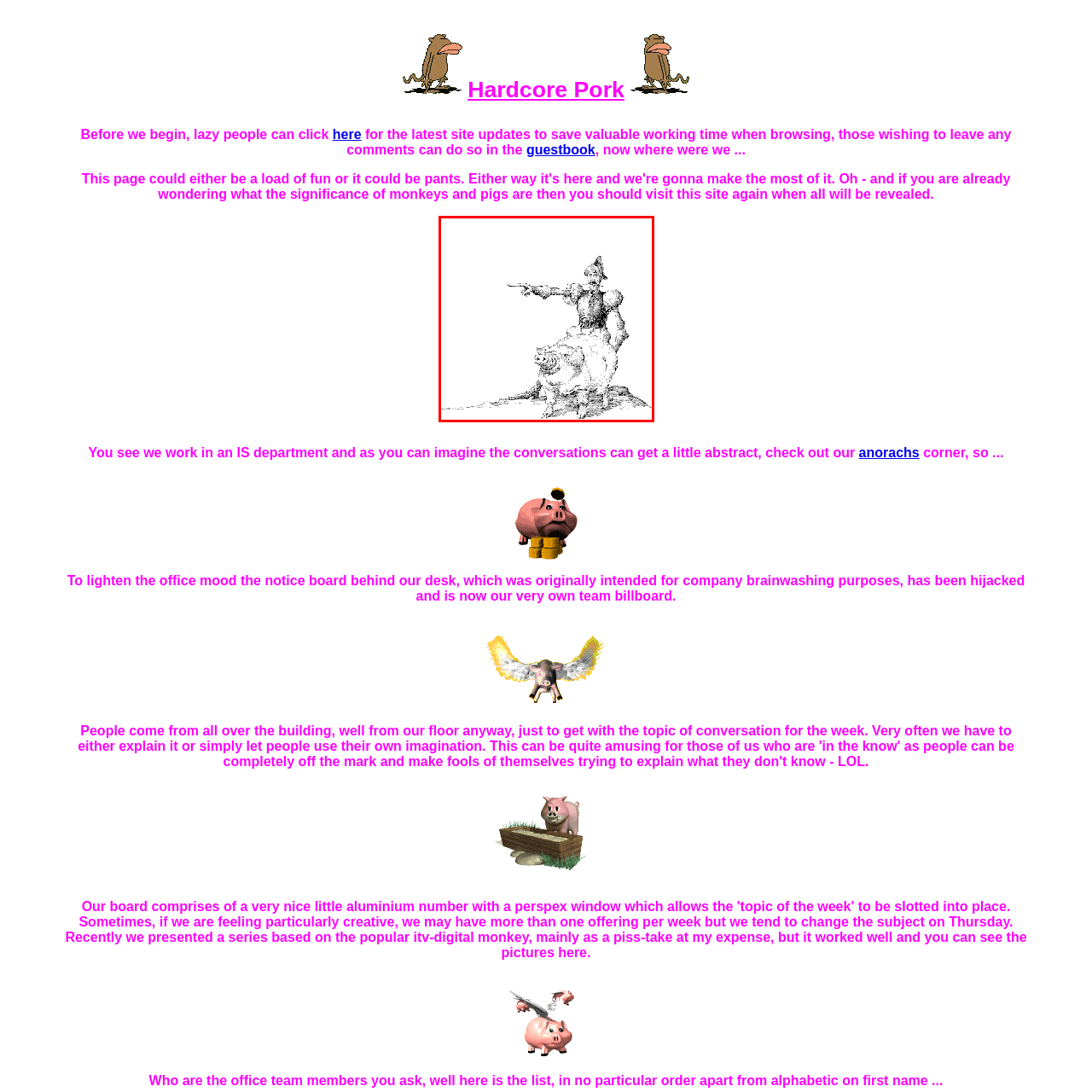Study the image inside the red outline, What is the character's hat shape? 
Respond with a brief word or phrase.

Pointed